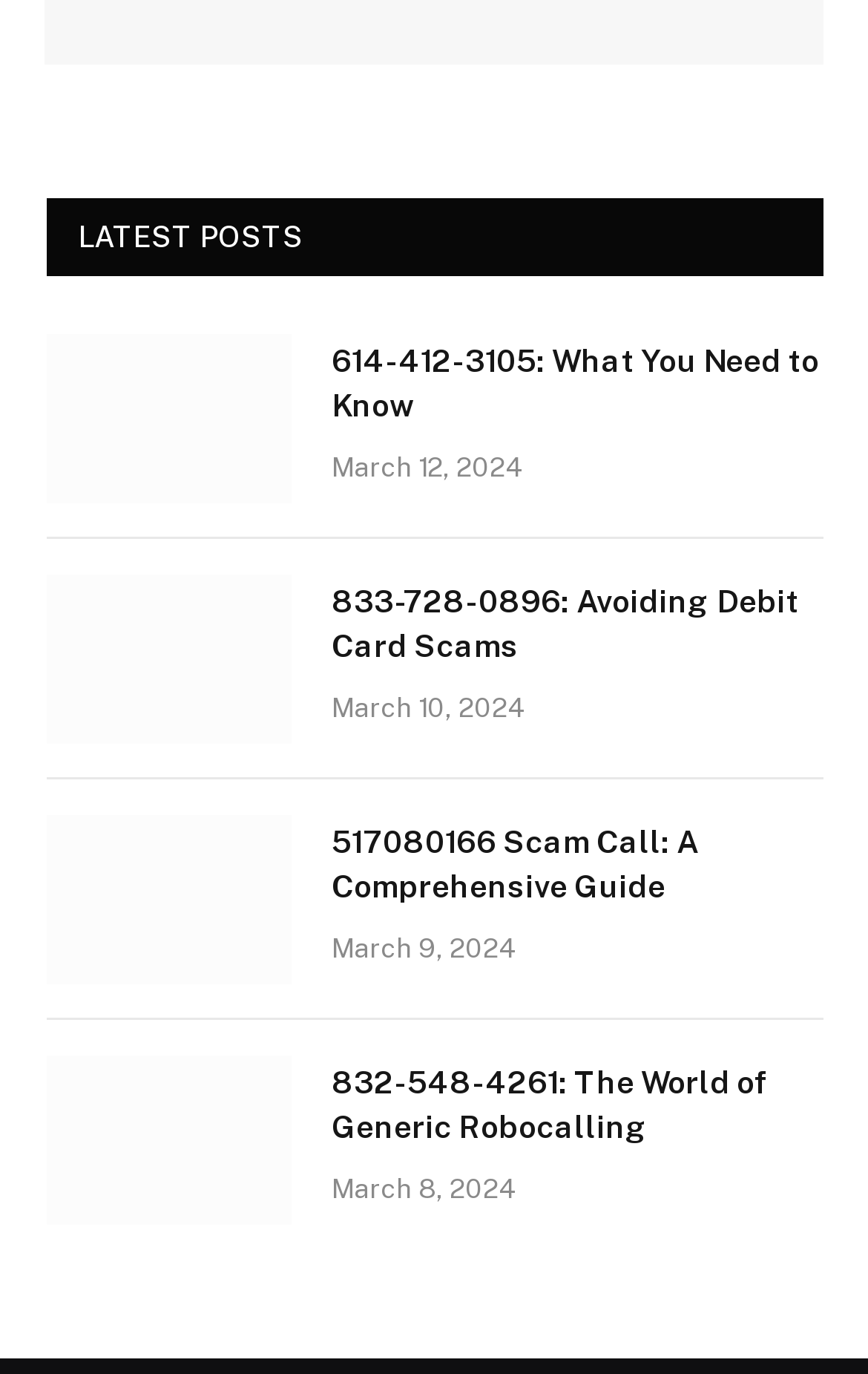Locate the bounding box coordinates of the element that should be clicked to execute the following instruction: "View the article '833-728-0896: Avoiding Debit Card Scams'".

[0.382, 0.422, 0.949, 0.487]